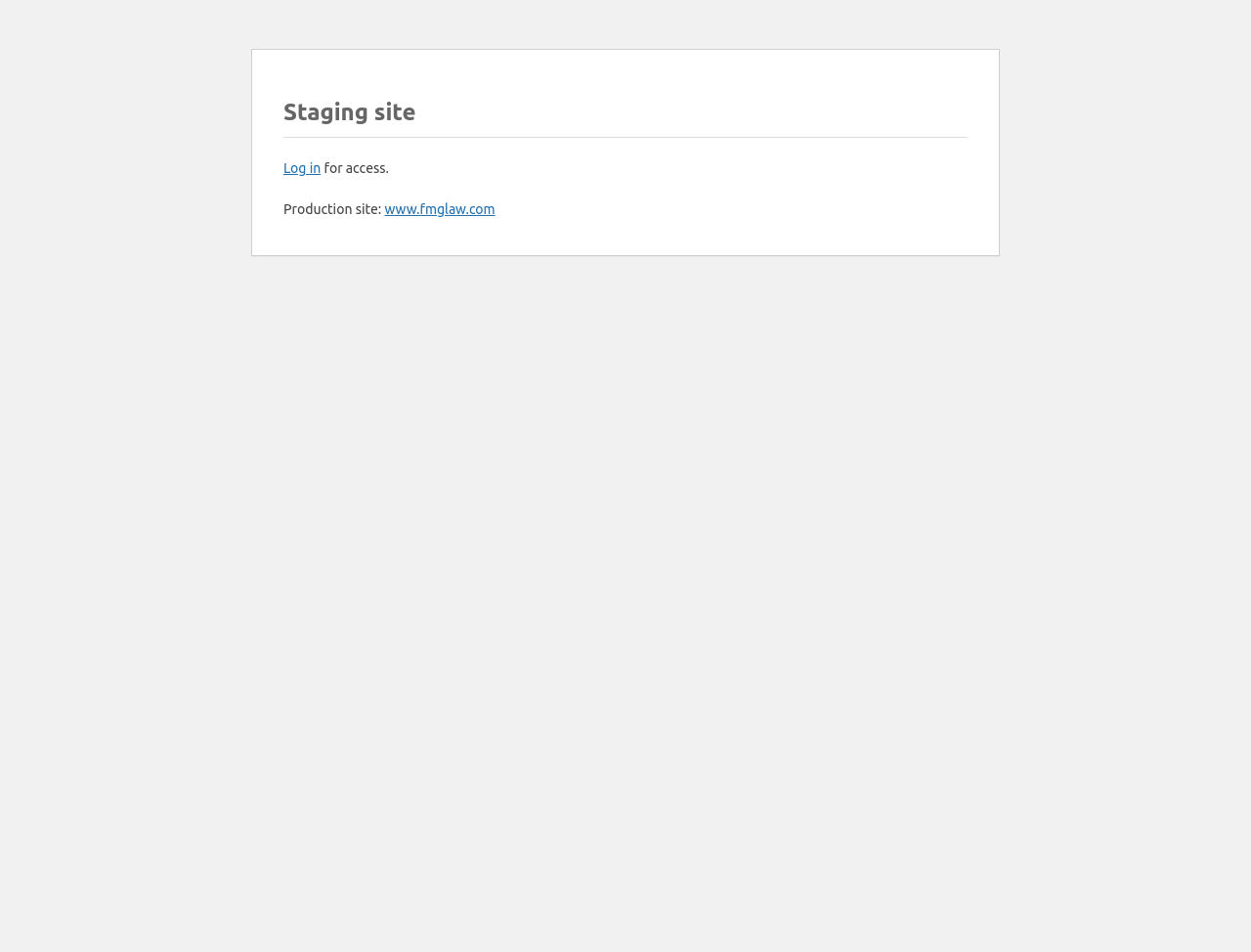Determine the bounding box for the described UI element: "www.fmglaw.com".

[0.307, 0.211, 0.396, 0.228]